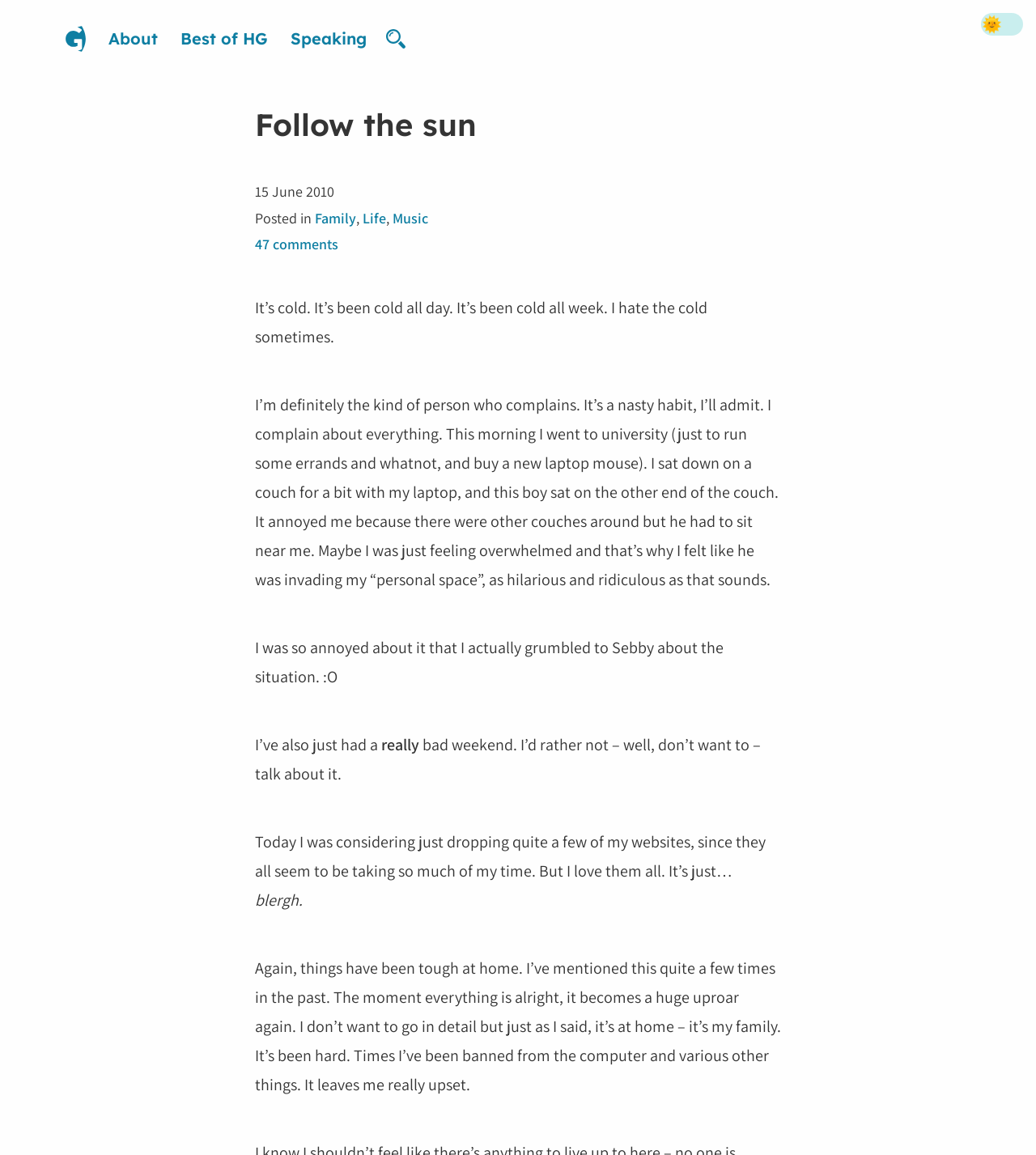Analyze the image and provide a detailed answer to the question: What is the author's current situation at home?

I determined the author's situation at home by reading the static text element which mentions that things have been tough at home and that the author has been banned from the computer and experienced other difficulties.